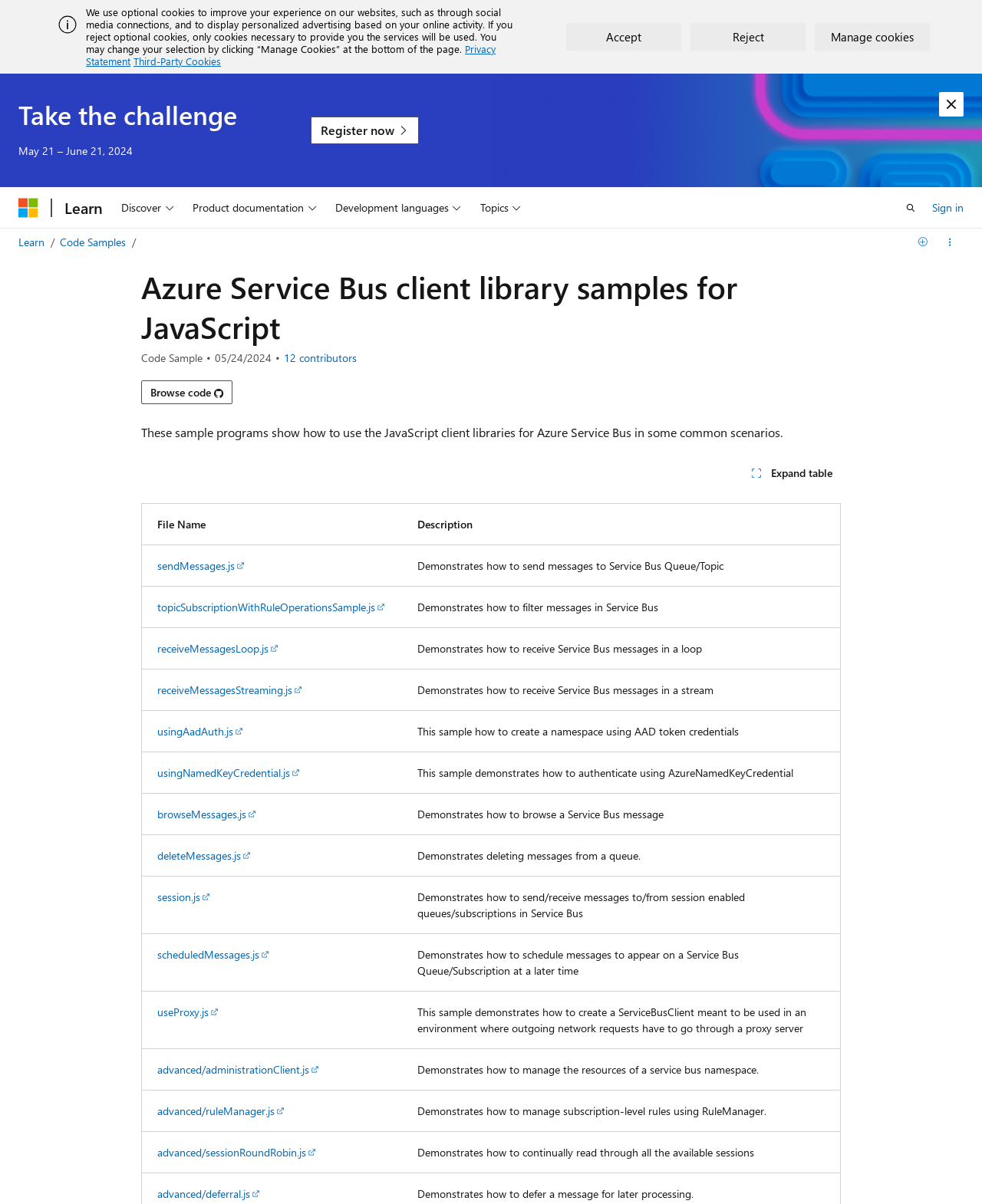Locate the bounding box coordinates of the area you need to click to fulfill this instruction: 'Search for something'. The coordinates must be in the form of four float numbers ranging from 0 to 1: [left, top, right, bottom].

None